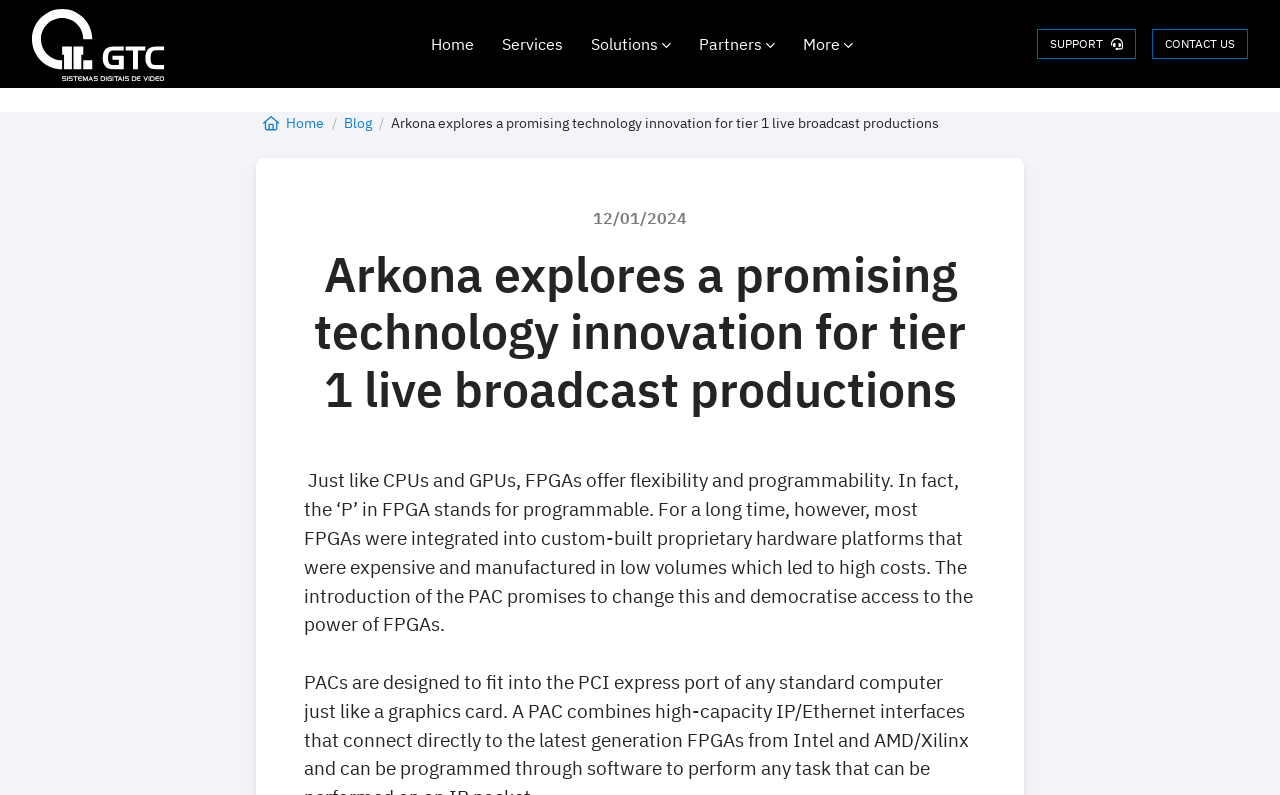Respond to the question below with a single word or phrase:
What is the purpose of the PAC?

Democratise access to FPGAs